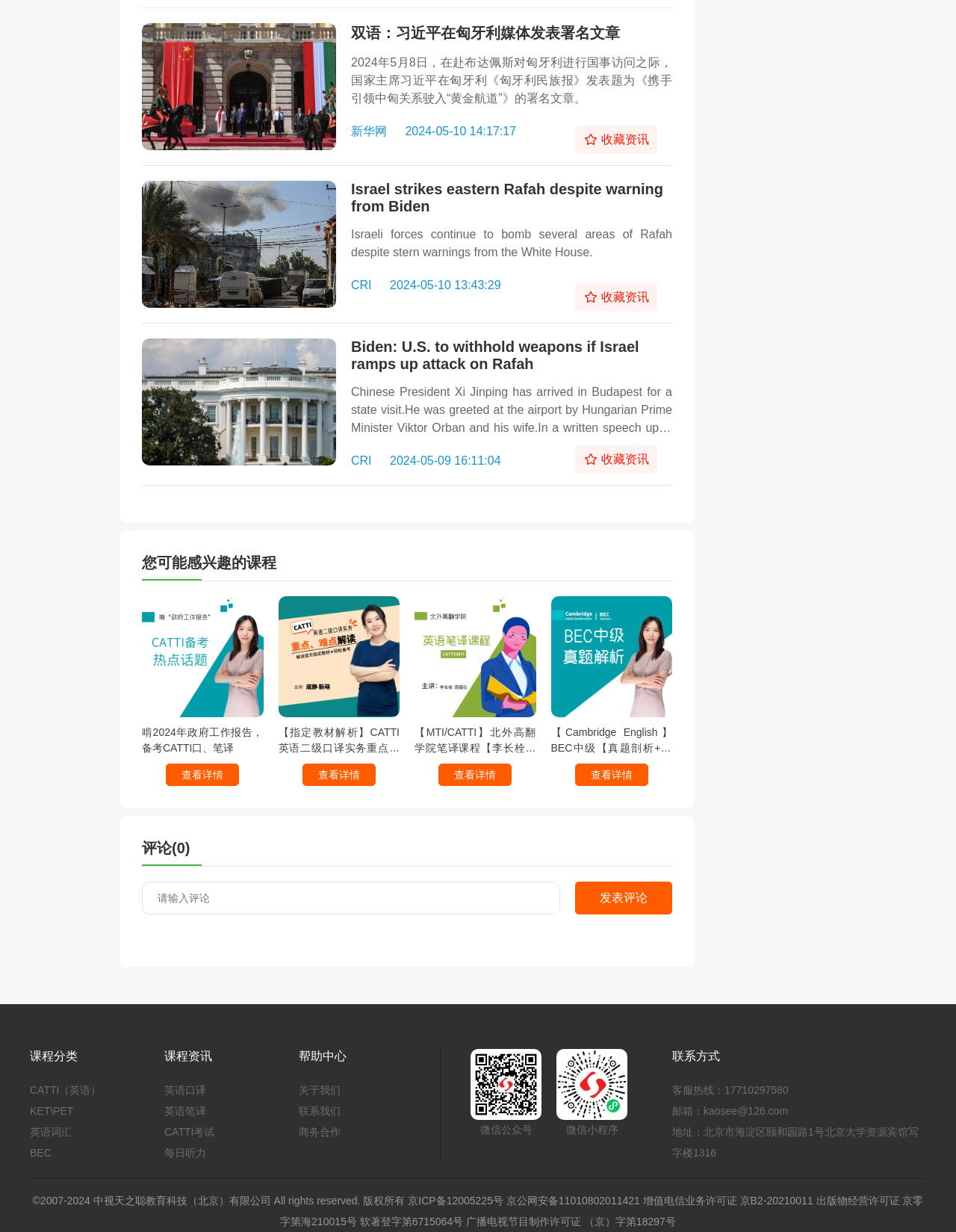Please mark the clickable region by giving the bounding box coordinates needed to complete this instruction: "Leave a comment".

[0.602, 0.716, 0.703, 0.742]